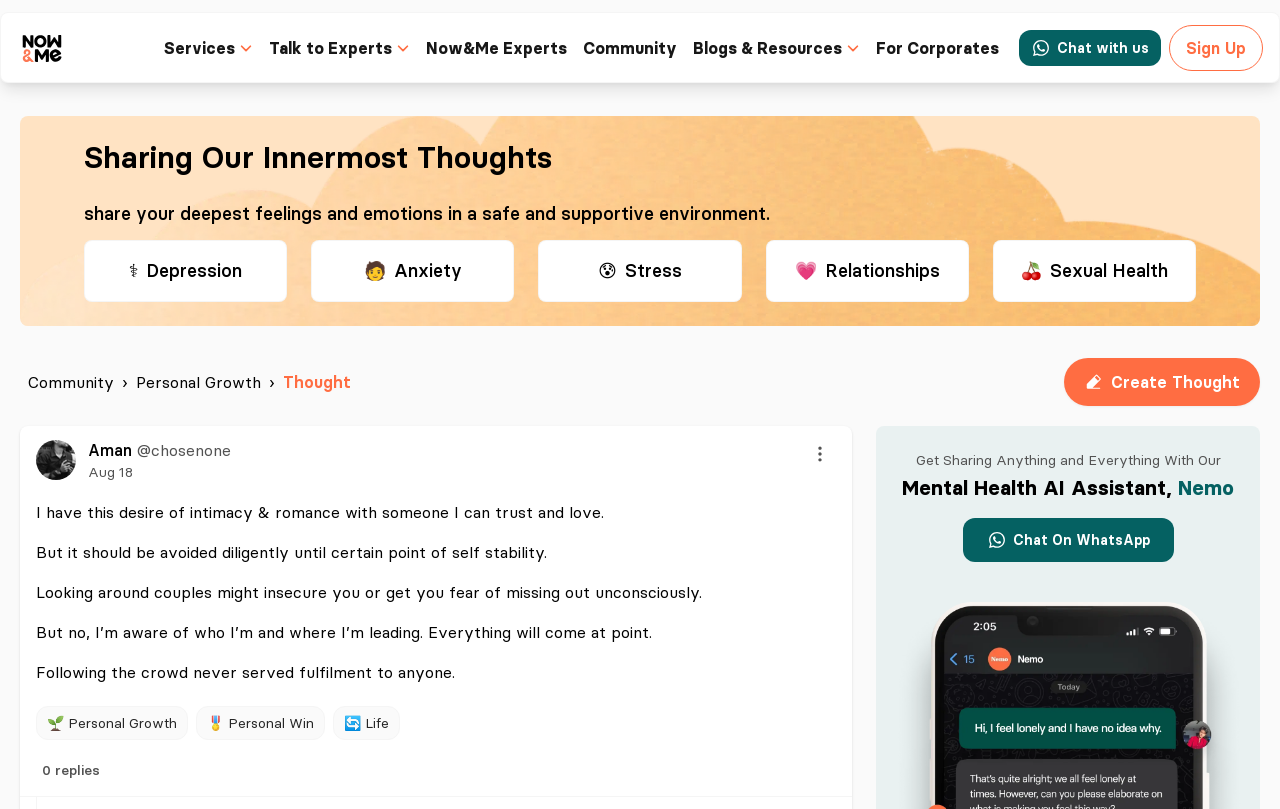From the webpage screenshot, predict the bounding box coordinates (top-left x, top-left y, bottom-right x, bottom-right y) for the UI element described here: 🔄 Life

[0.269, 0.873, 0.322, 0.915]